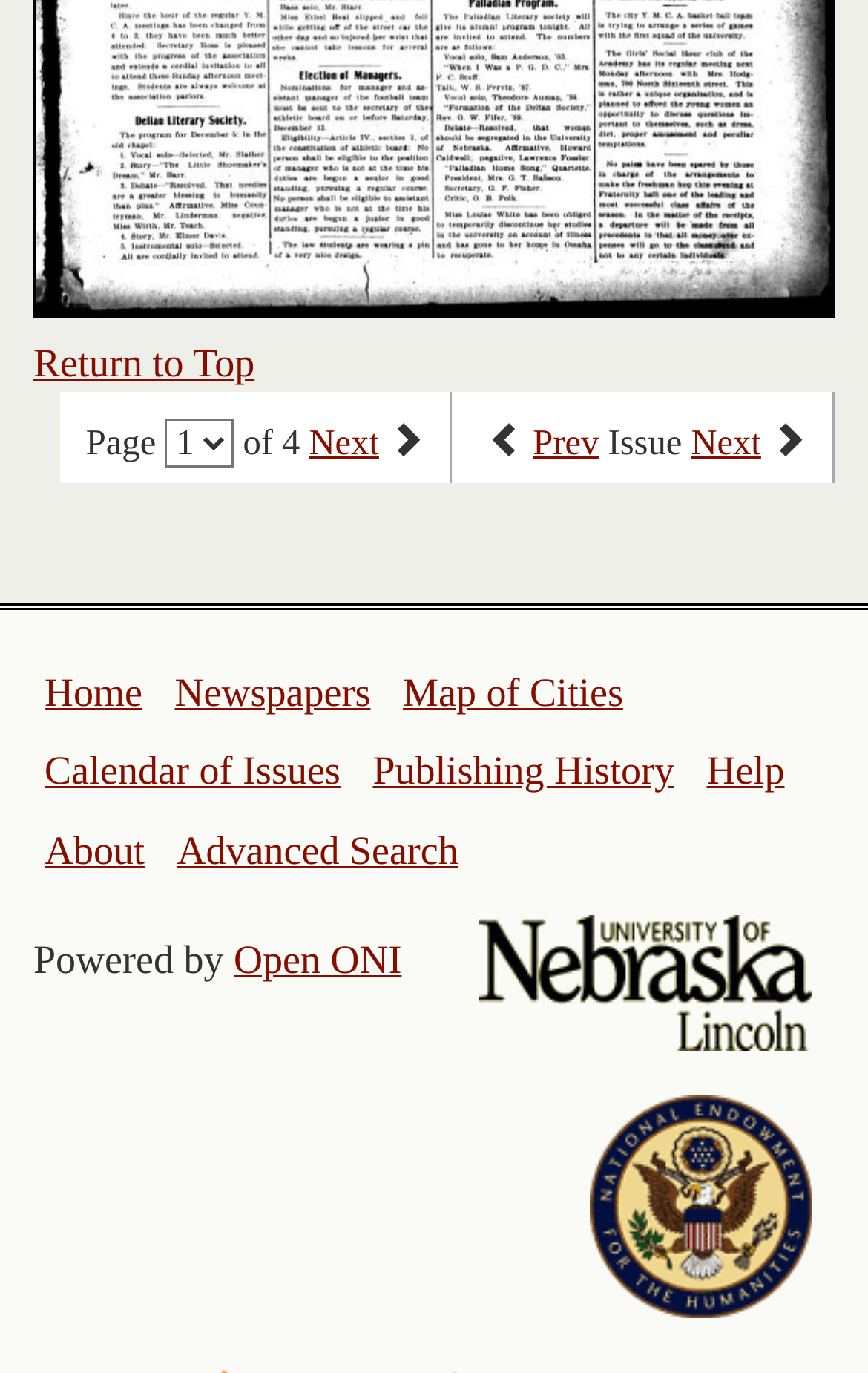Find and specify the bounding box coordinates that correspond to the clickable region for the instruction: "search using advanced search".

[0.204, 0.603, 0.528, 0.636]